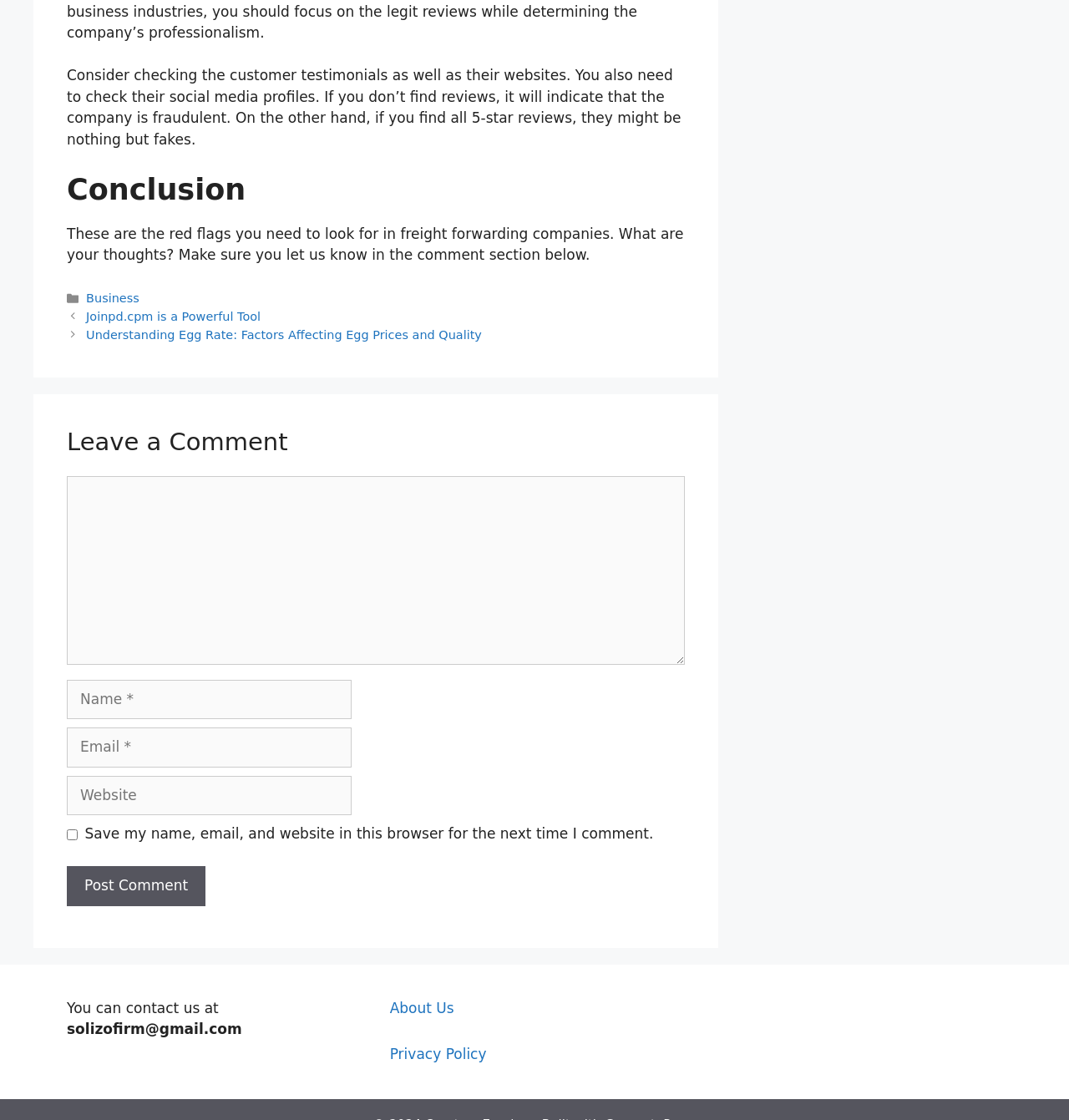Locate the bounding box coordinates of the element I should click to achieve the following instruction: "Enter your name in the 'Name' field".

[0.062, 0.607, 0.329, 0.642]